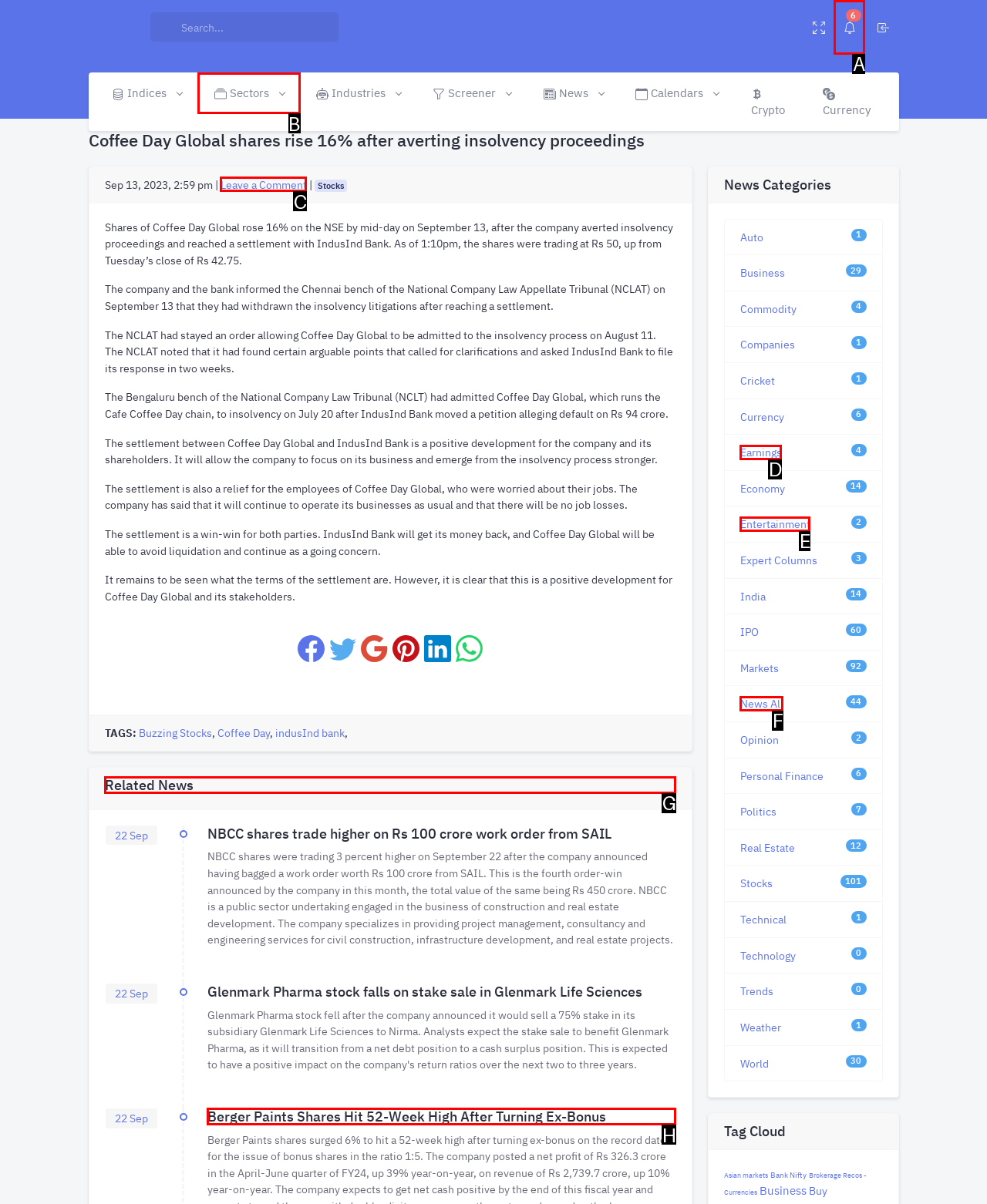Pick the option that should be clicked to perform the following task: View related news
Answer with the letter of the selected option from the available choices.

G